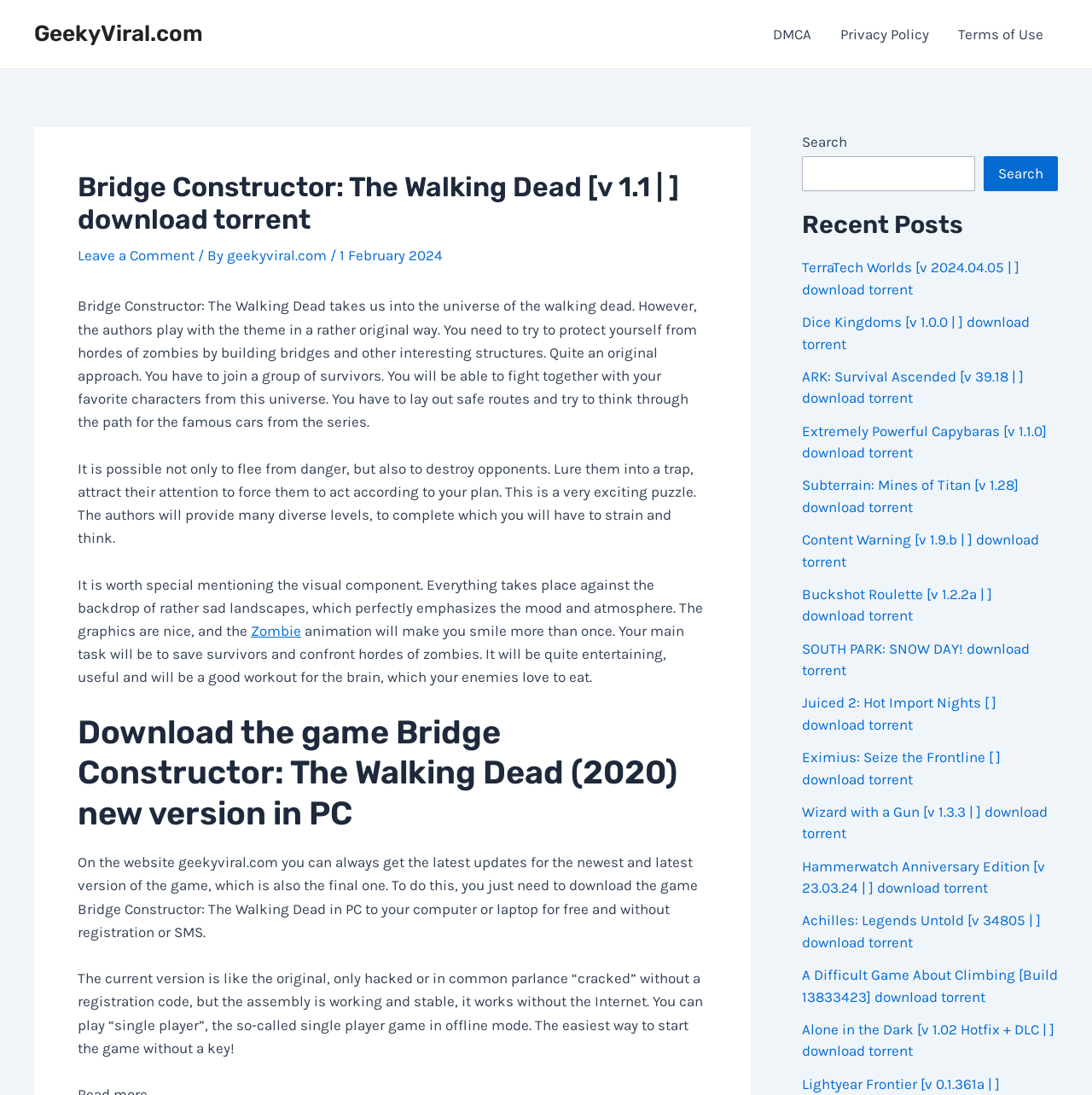Find the coordinates for the bounding box of the element with this description: "Search".

[0.901, 0.143, 0.969, 0.174]